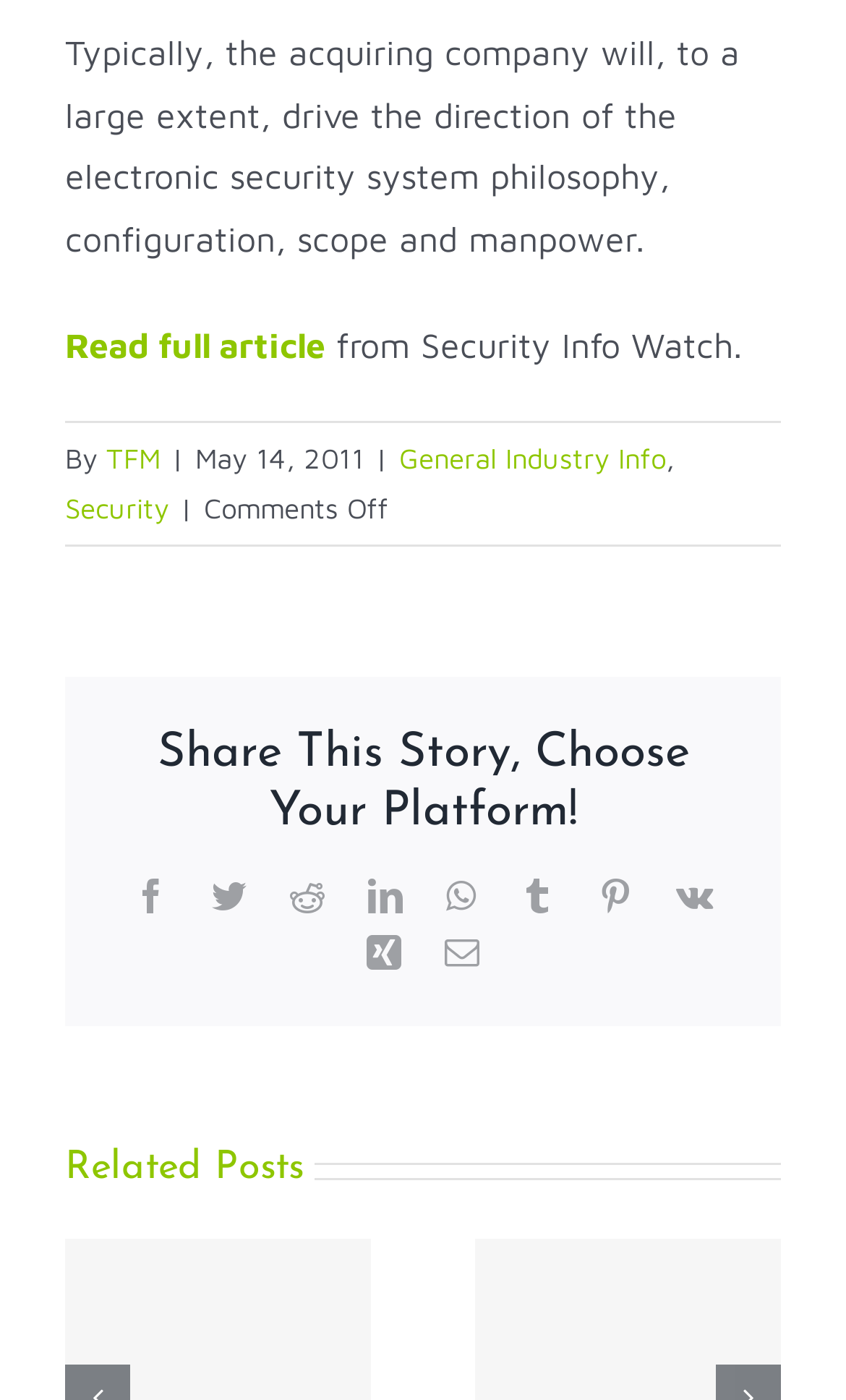Please determine the bounding box coordinates of the element to click in order to execute the following instruction: "Share on Twitter". The coordinates should be four float numbers between 0 and 1, specified as [left, top, right, bottom].

[0.25, 0.627, 0.291, 0.652]